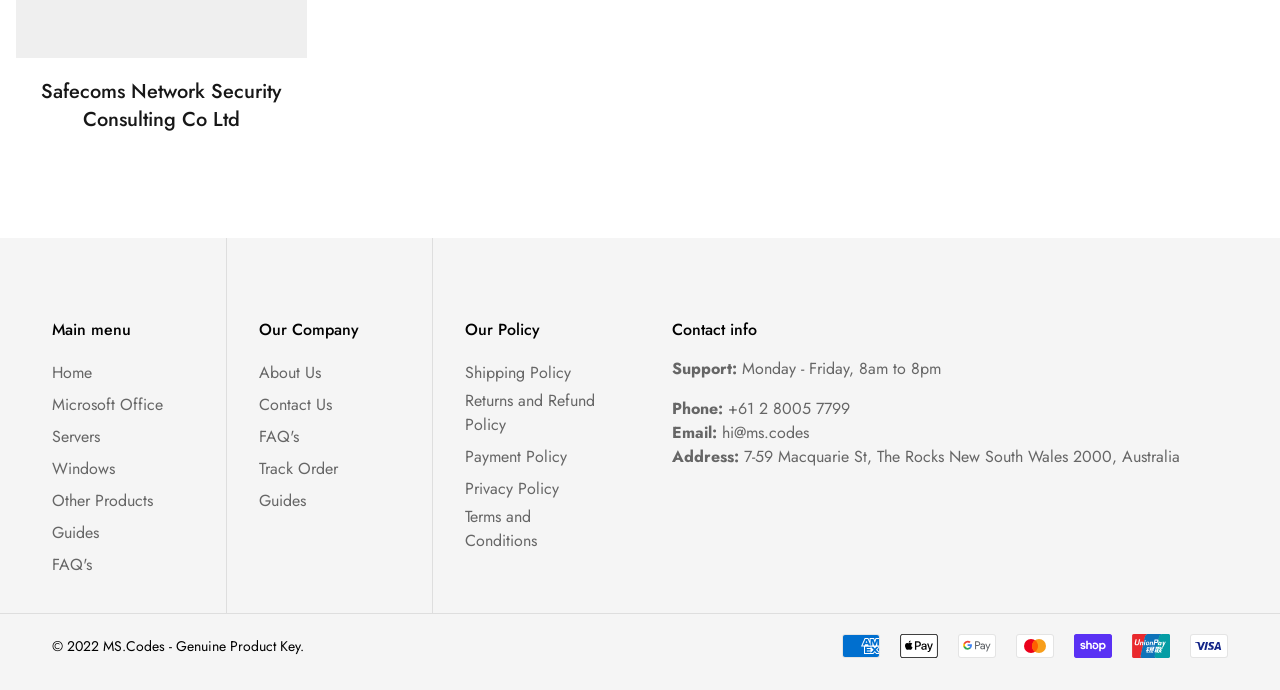Please identify the bounding box coordinates of the element that needs to be clicked to perform the following instruction: "Click on Contact Us".

[0.202, 0.57, 0.259, 0.605]